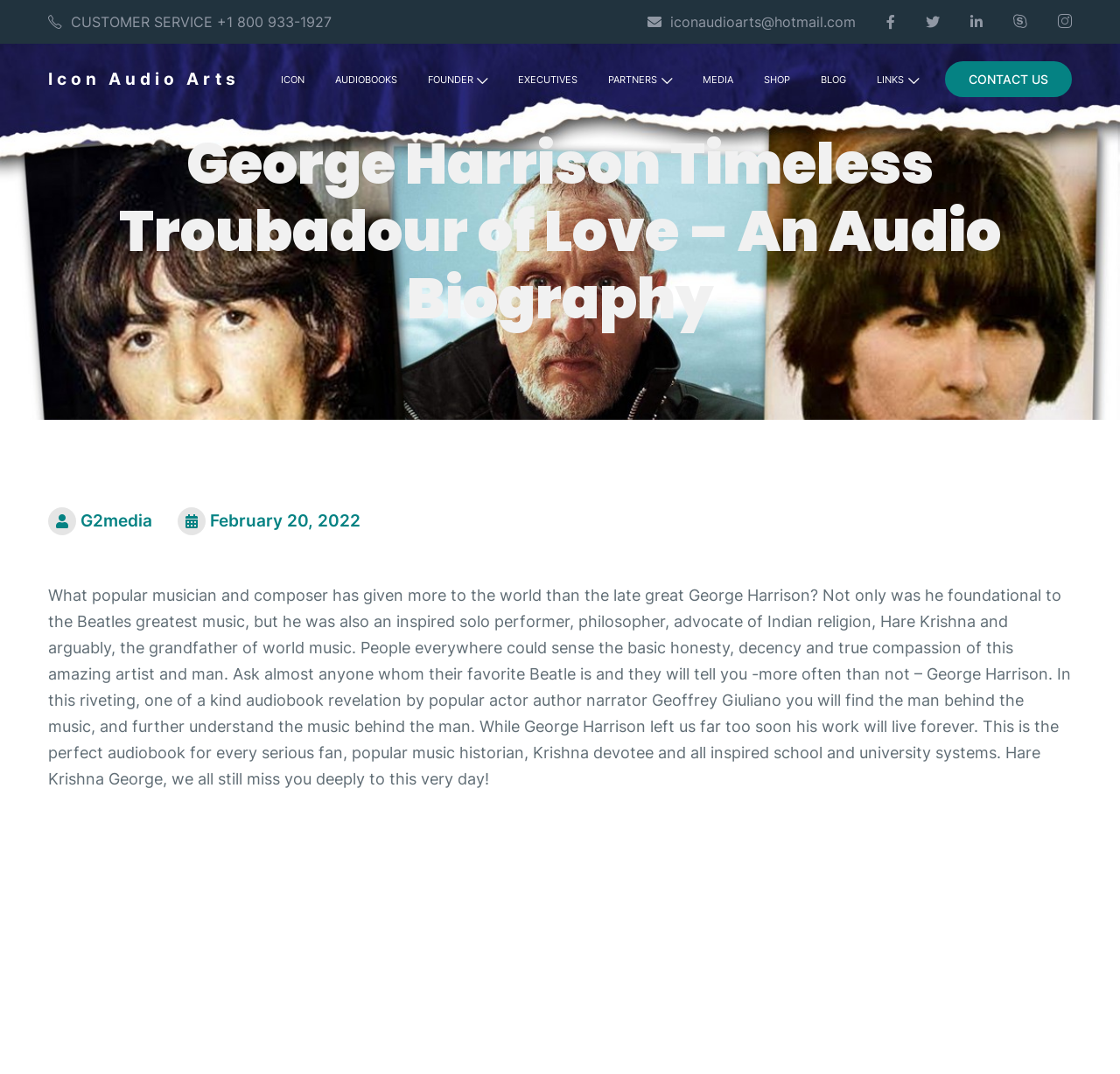Determine the bounding box coordinates for the element that should be clicked to follow this instruction: "Visit Icon Audio Arts homepage". The coordinates should be given as four float numbers between 0 and 1, in the format [left, top, right, bottom].

[0.043, 0.066, 0.214, 0.082]